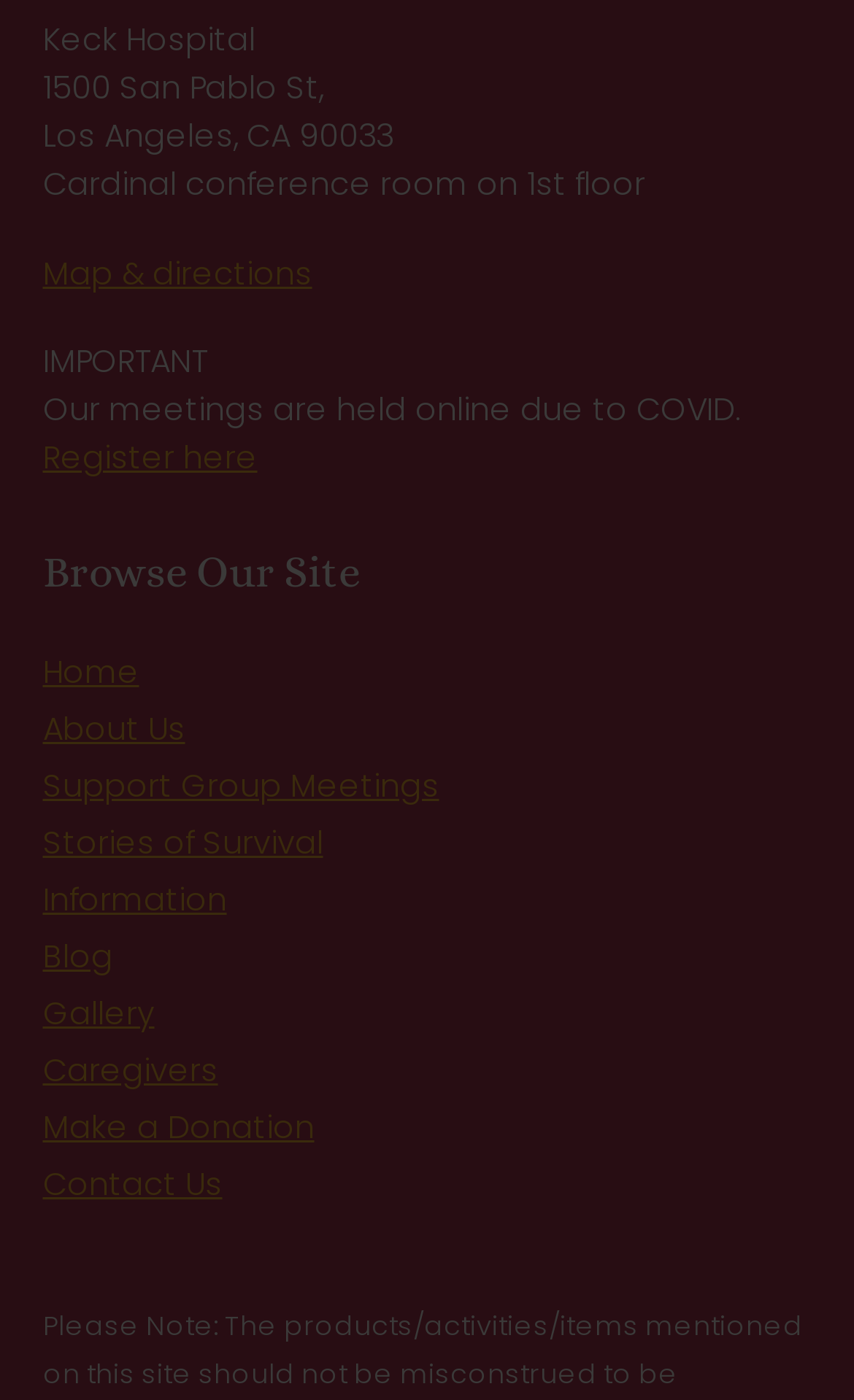Please examine the image and answer the question with a detailed explanation:
What is the name of the room where meetings are held?

The webpage mentions 'Cardinal conference room on 1st floor' in the top section, which suggests that this is the room where meetings are typically held, although currently, meetings are being held online due to COVID.